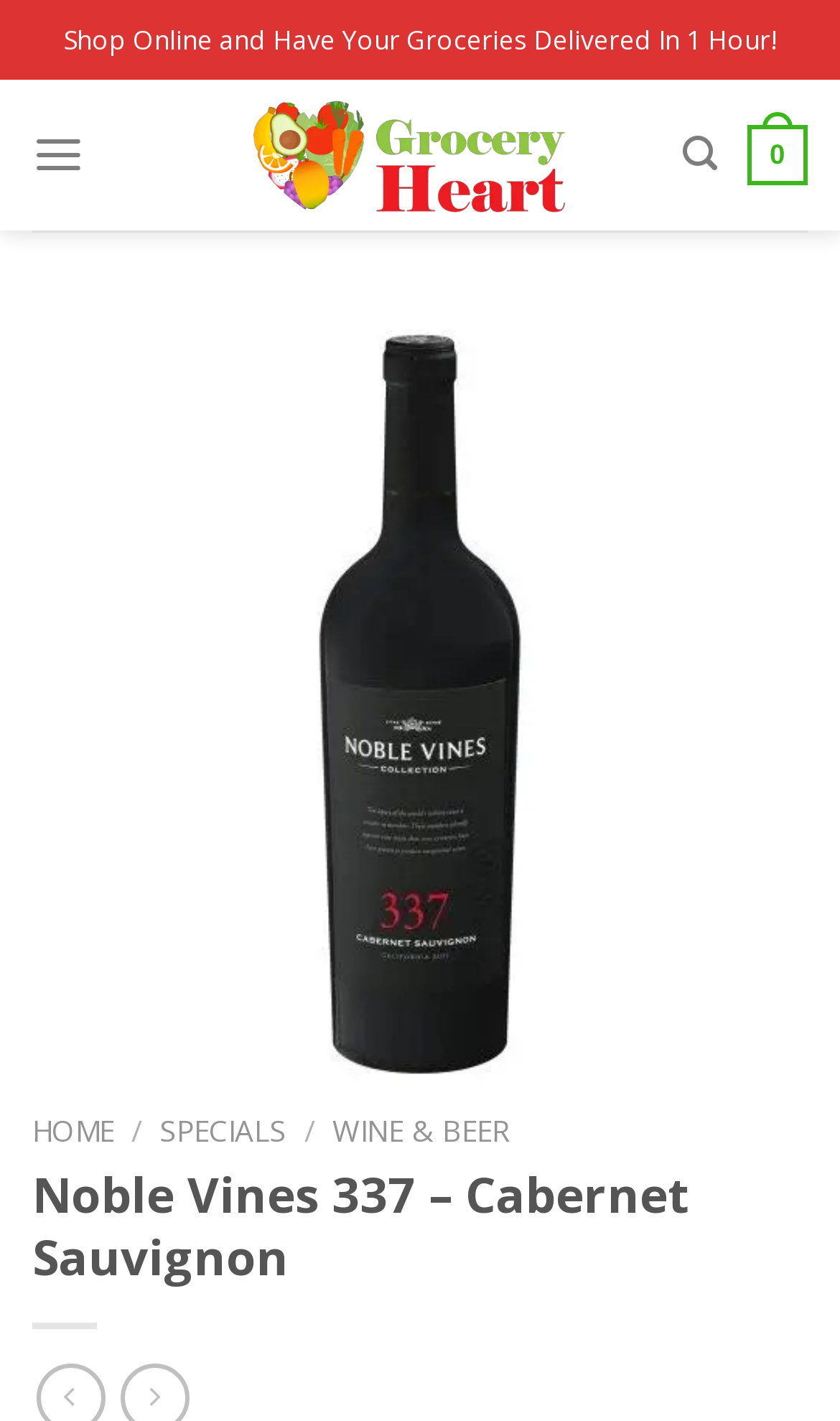Locate the bounding box coordinates of the element that should be clicked to fulfill the instruction: "Click on next page".

[0.832, 0.441, 0.925, 0.55]